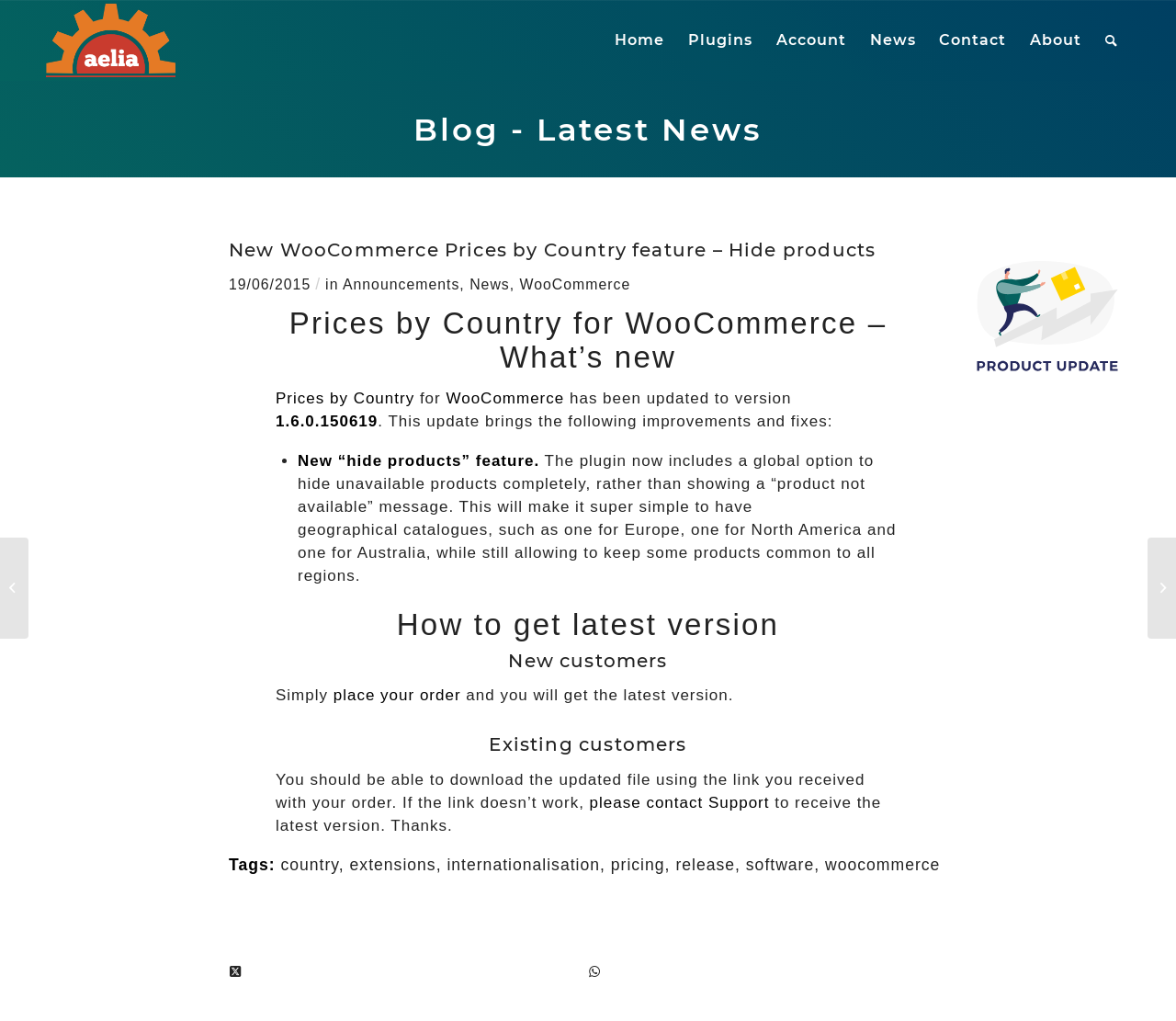What is the purpose of the 'hide products' feature?
Using the picture, provide a one-word or short phrase answer.

Geographical catalogues